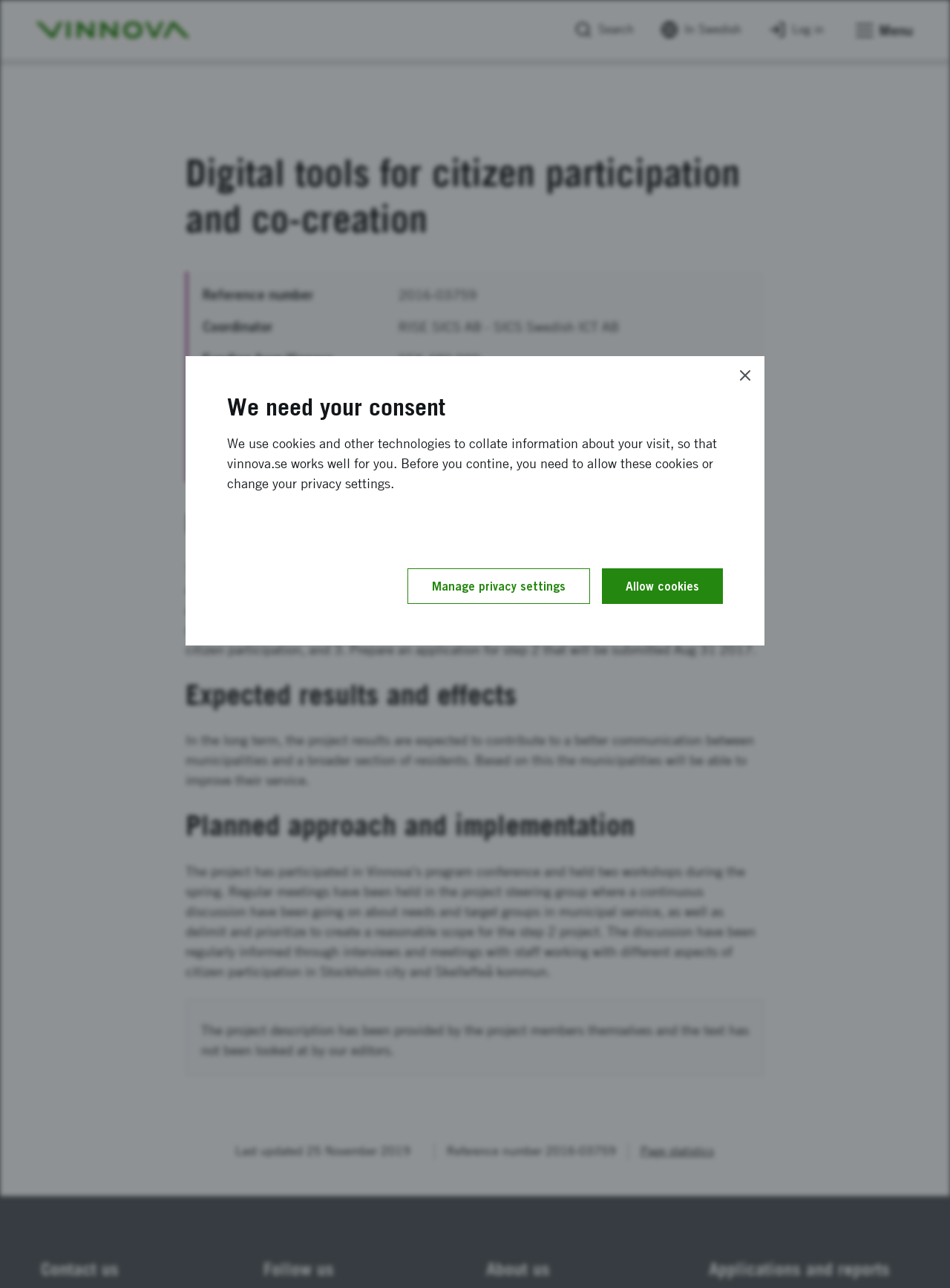Please indicate the bounding box coordinates of the element's region to be clicked to achieve the instruction: "Apply now". Provide the coordinates as four float numbers between 0 and 1, i.e., [left, top, right, bottom].

None